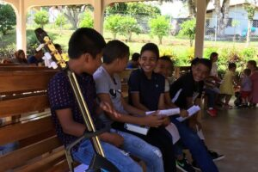Use the details in the image to answer the question thoroughly: 
Where is this scene taking place?

According to the caption, the scene is set in Panama, which provides a geographical context to the lively gathering of children under the pavilion.